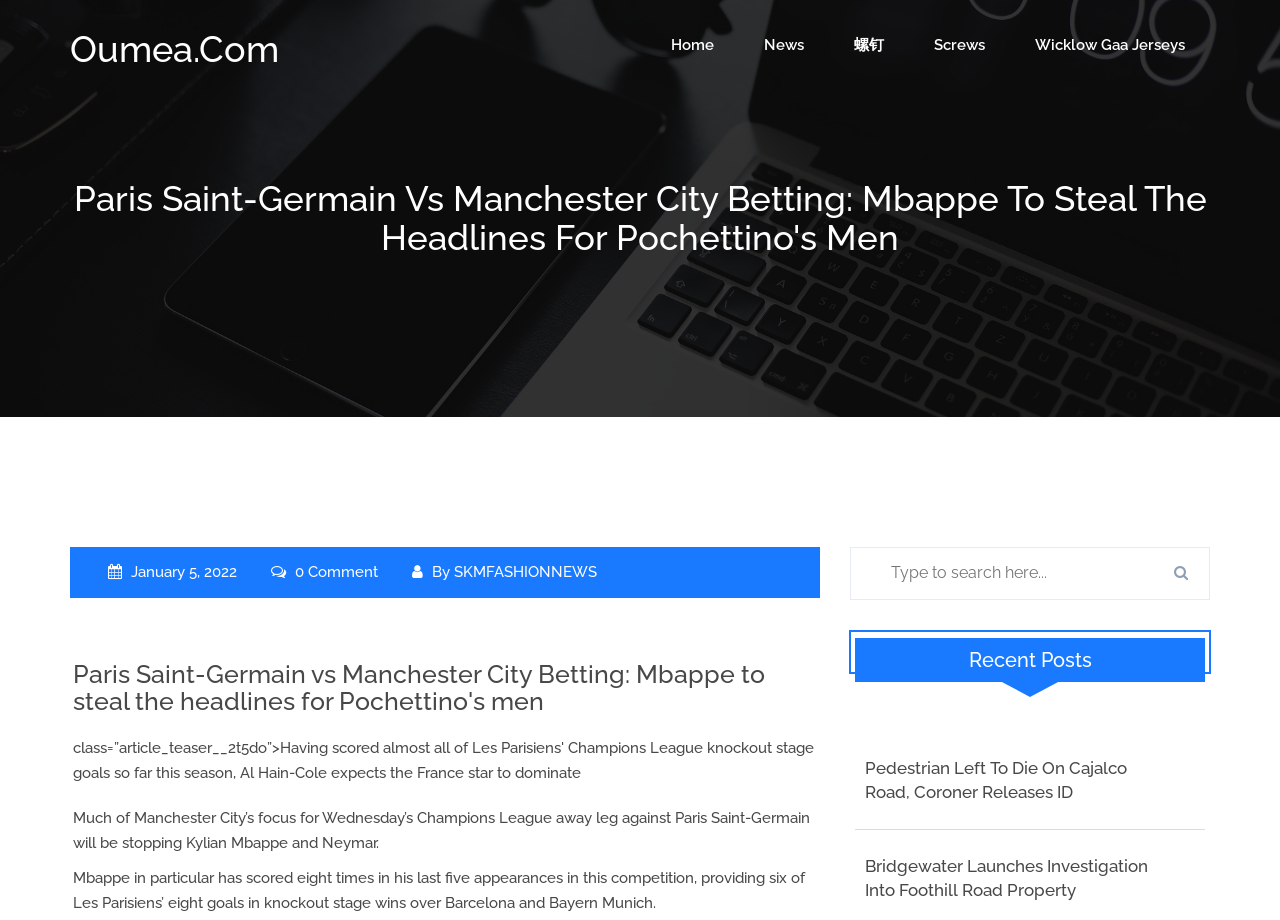Please identify the bounding box coordinates of the area I need to click to accomplish the following instruction: "Click on the SKMFASHIONNEWS link".

[0.354, 0.612, 0.466, 0.632]